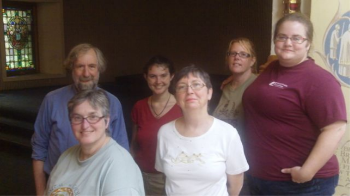What is the atmosphere of the gathering?
Provide an in-depth and detailed answer to the question.

The caption describes the atmosphere of the gathering as 'friendly and welcoming', which can be inferred from the diverse expressions and attire of the individuals, as well as the warm tones and decor in the background.